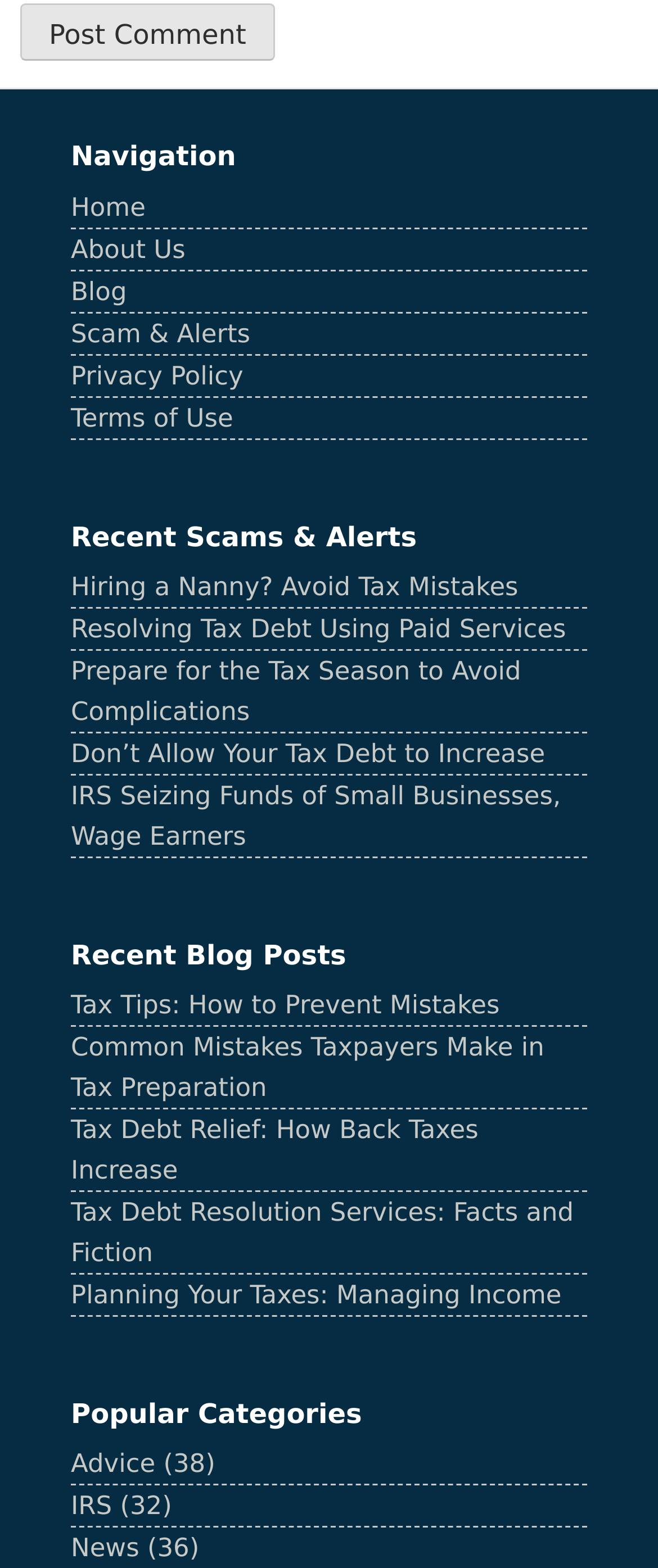Can you specify the bounding box coordinates of the area that needs to be clicked to fulfill the following instruction: "Go to the 'Home' page"?

[0.108, 0.122, 0.221, 0.141]